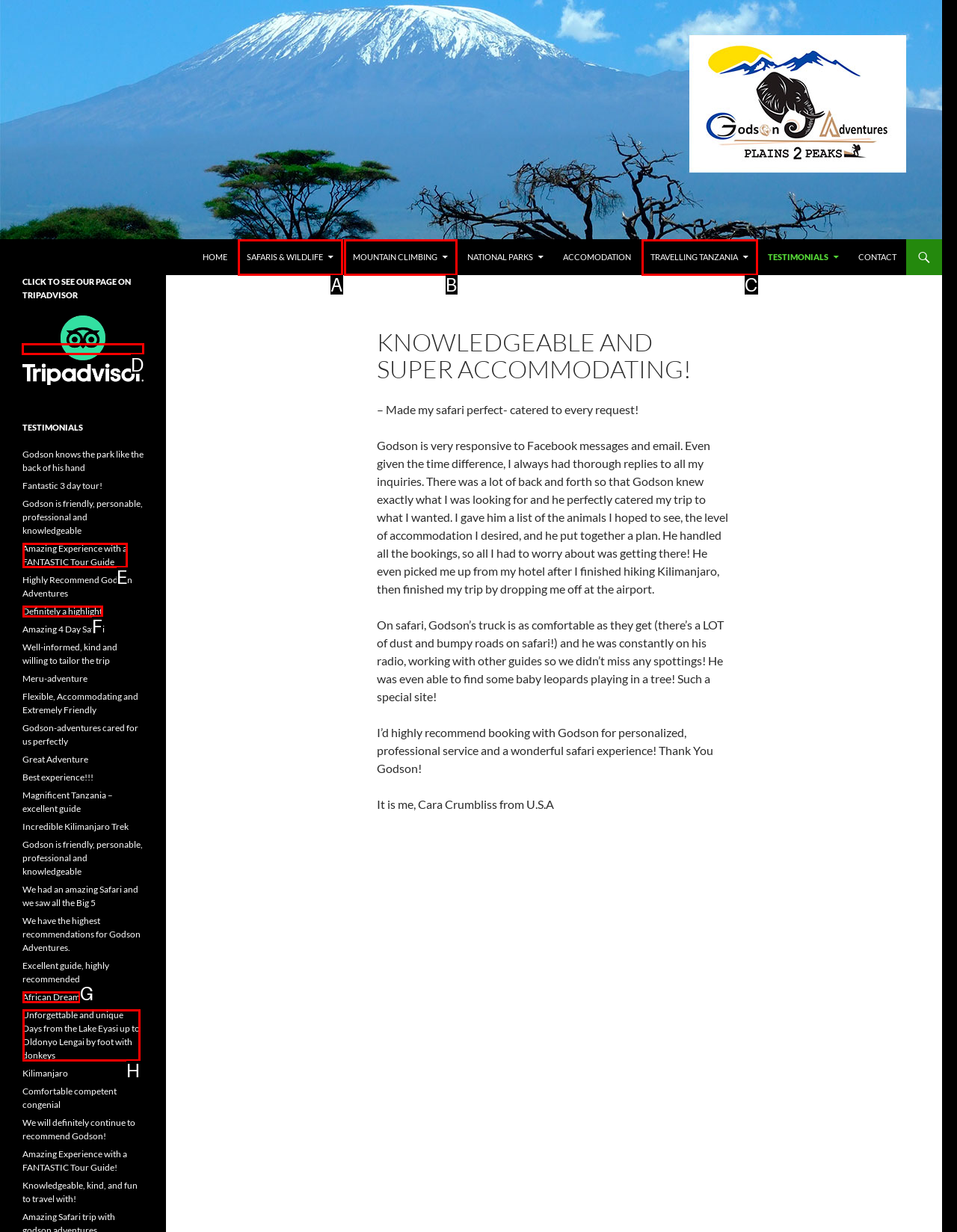Pick the right letter to click to achieve the task: Click on the 'CLICK TO SEE OUR PAGE ON TRIPADVISOR' link
Answer with the letter of the correct option directly.

D